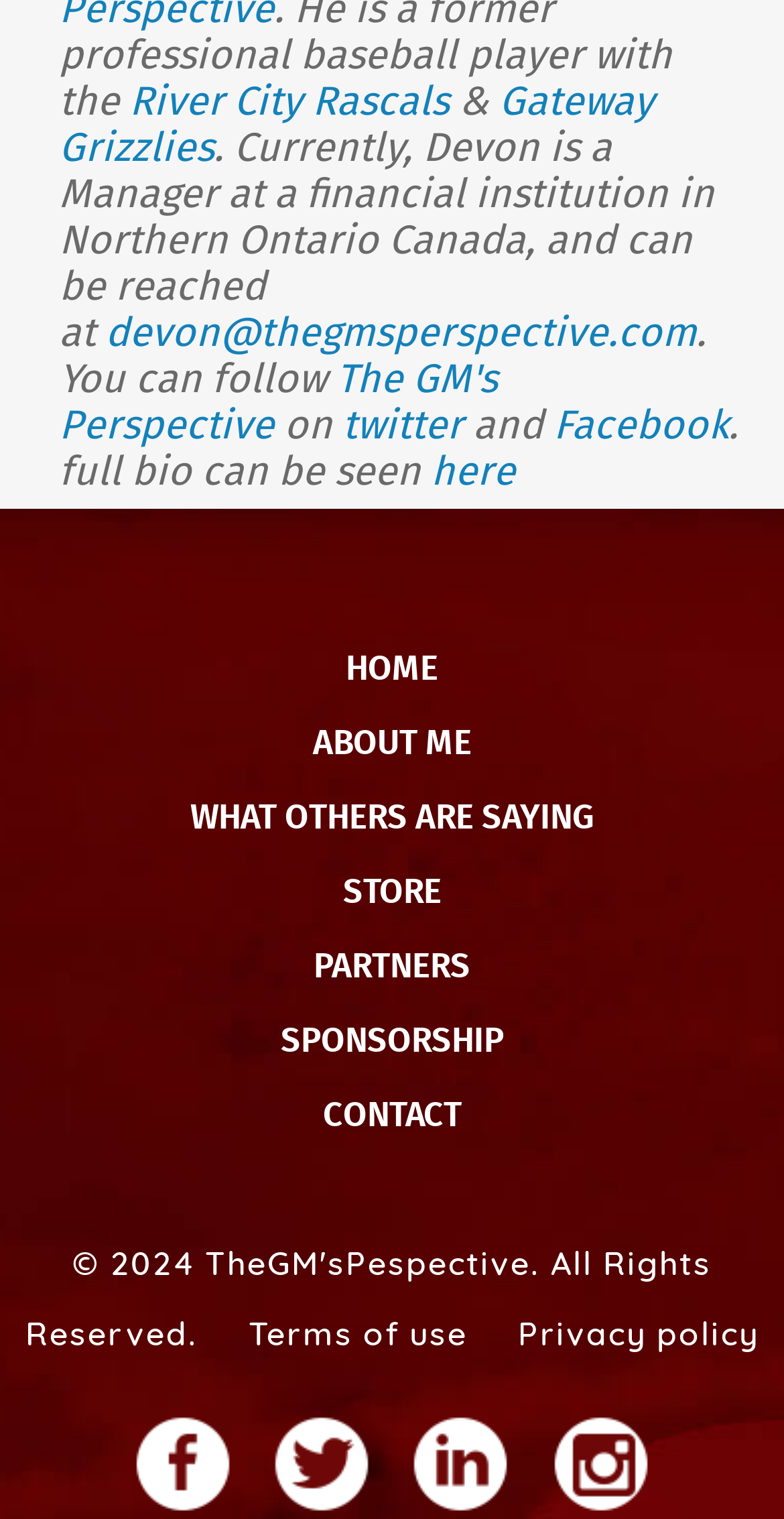What are the terms and conditions links at the bottom of the webpage?
Provide a short answer using one word or a brief phrase based on the image.

Terms of use and Privacy policy